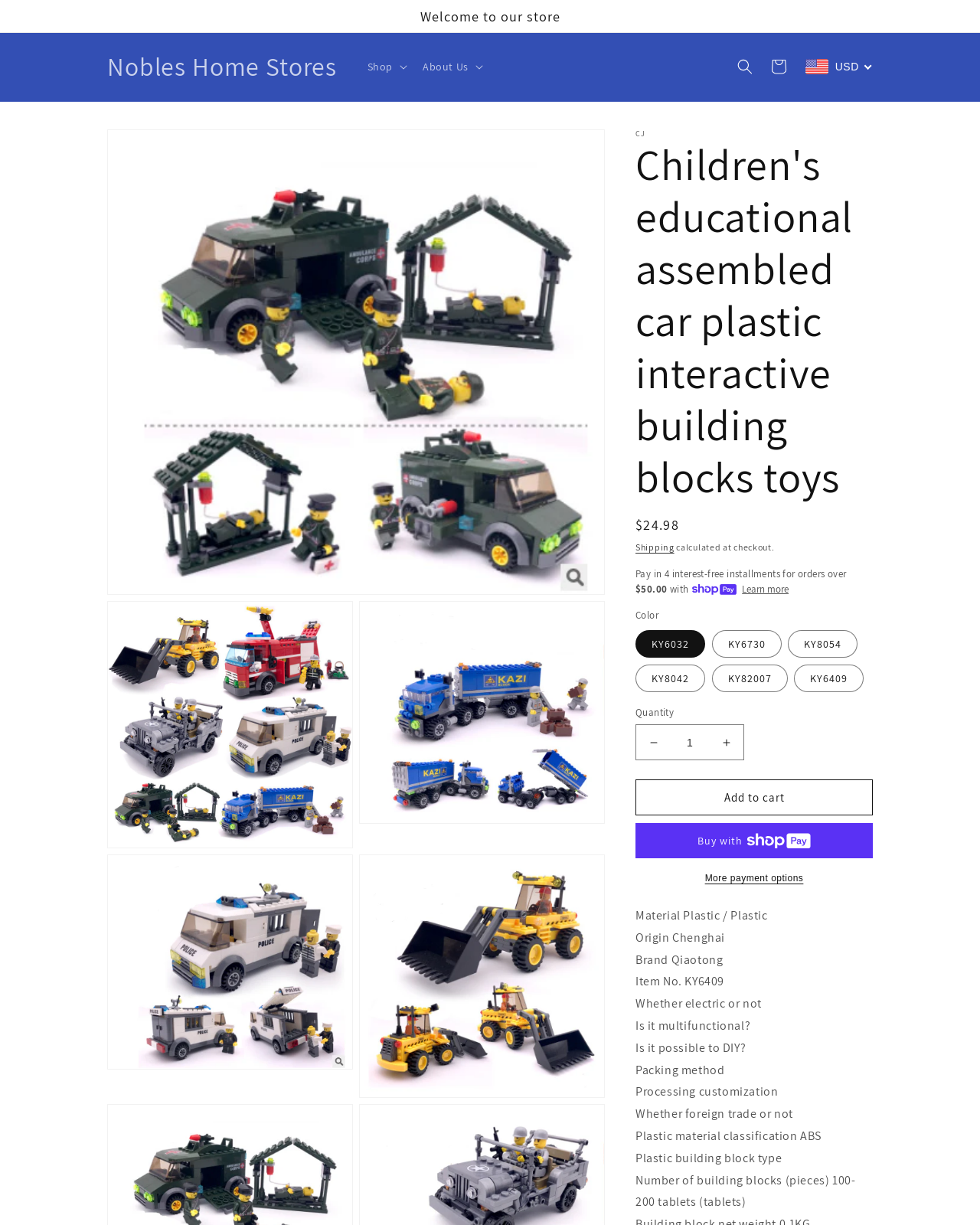What is the price of the product?
Based on the visual information, provide a detailed and comprehensive answer.

I found the answer by looking at the product information section, where it says 'Regular price' followed by the price '$24.98', indicating that it is the price of the product.